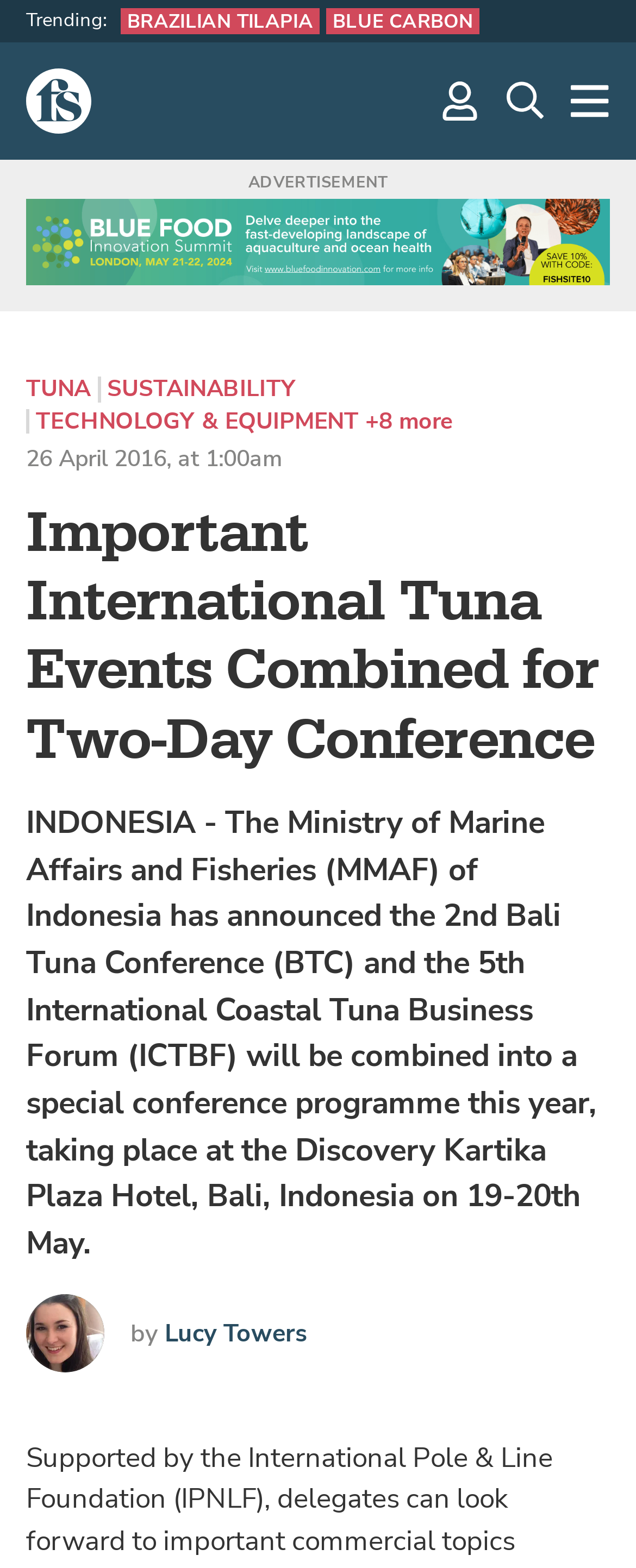Determine the bounding box coordinates for the clickable element required to fulfill the instruction: "Contact the author". Provide the coordinates as four float numbers between 0 and 1, i.e., [left, top, right, bottom].

None